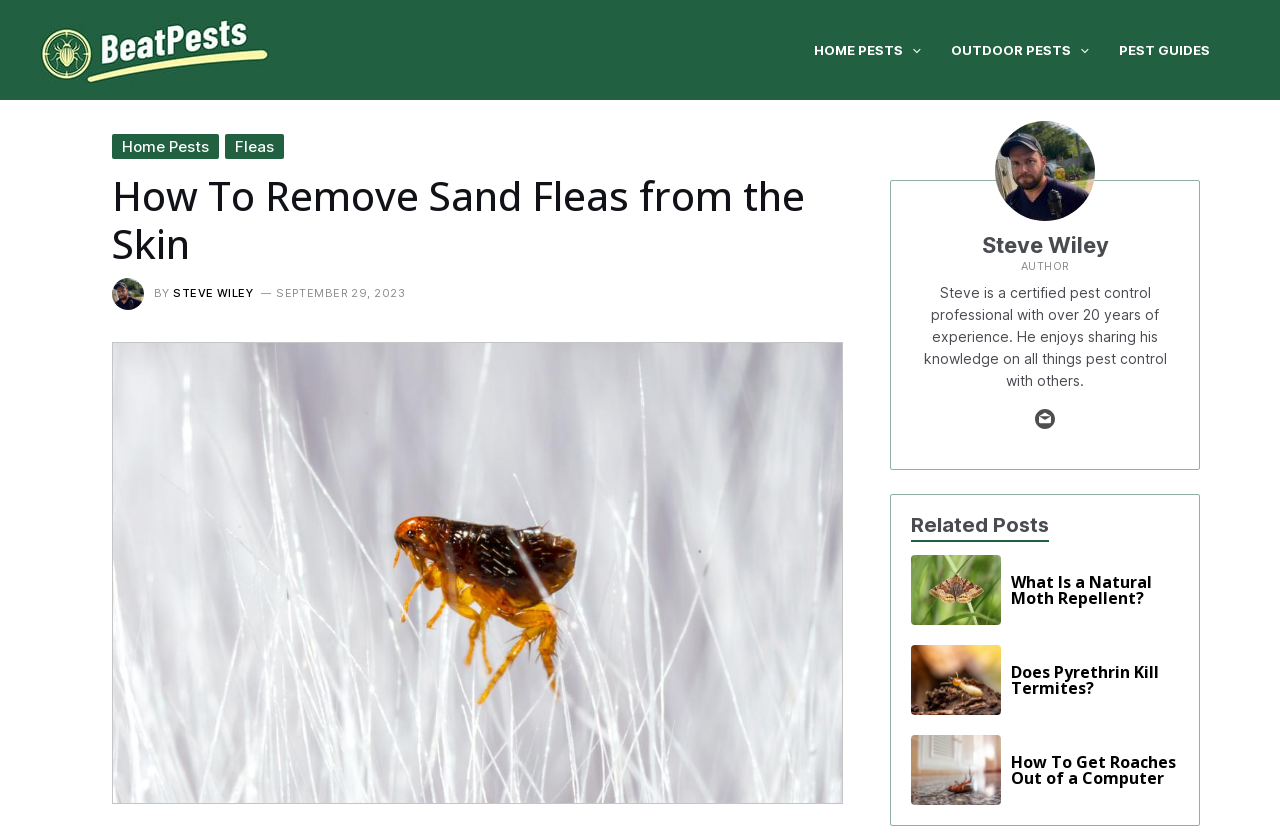Identify the bounding box coordinates of the part that should be clicked to carry out this instruction: "Click on the 'PEST GUIDES' link".

[0.874, 0.0, 0.969, 0.119]